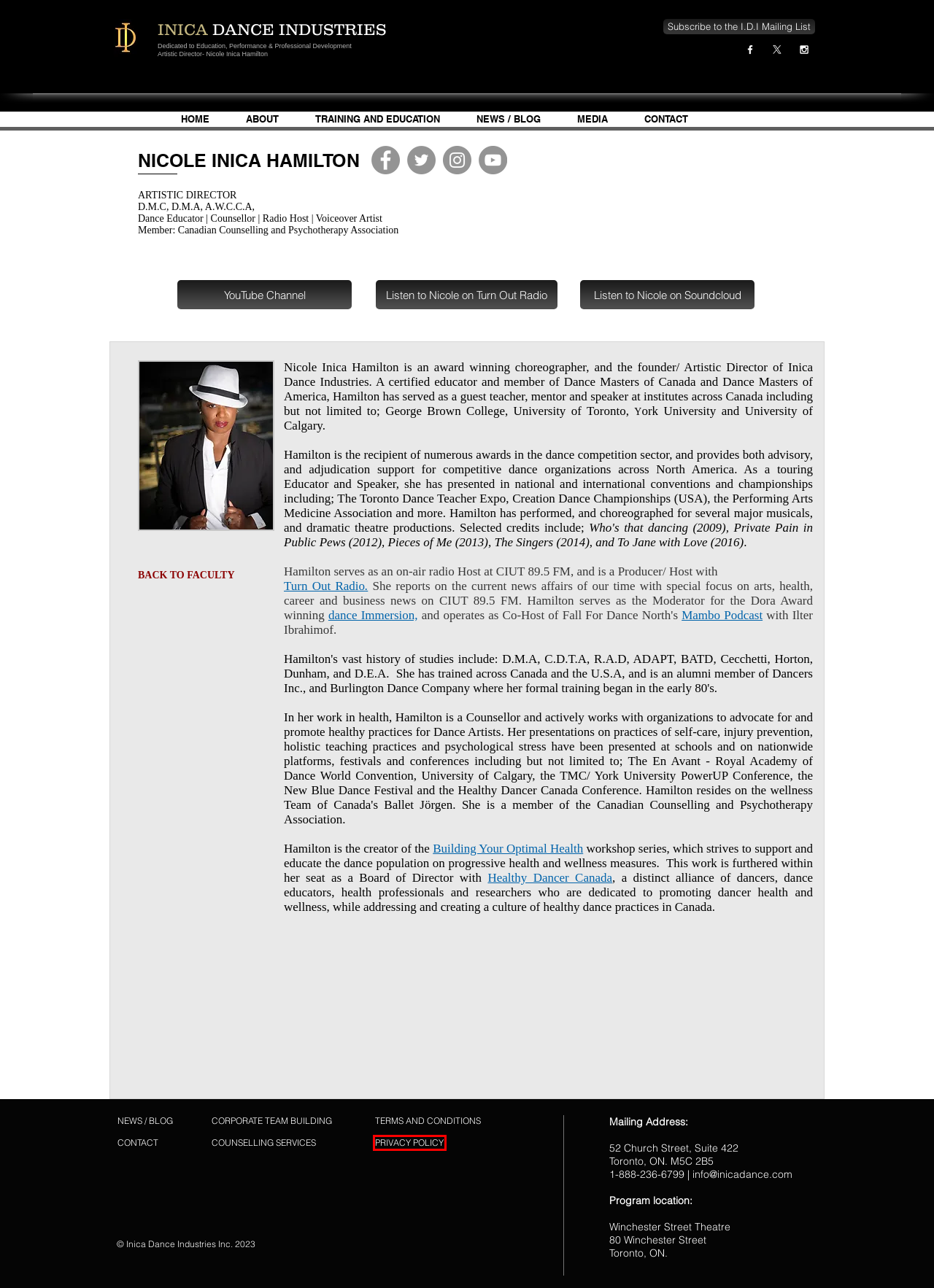You have received a screenshot of a webpage with a red bounding box indicating a UI element. Please determine the most fitting webpage description that matches the new webpage after clicking on the indicated element. The choices are:
A. PRIVACY POLICY | inicadance
B. TRAINING AND EDUCATION | inicadance
C. Turn Out Radio – Opening up the dance scene on CIUT 89.5 FM. Wednesdays, 2:00 p.m. EST.
D. Welcome to dance Immersion!
E. TEAM BUILDING PROGRAMS | inicadance
F. TERMS AND CONDITIONS | inicadance
G. MEDIA | inicadance
H. COUNSELLING SERVICES | inicadance

A